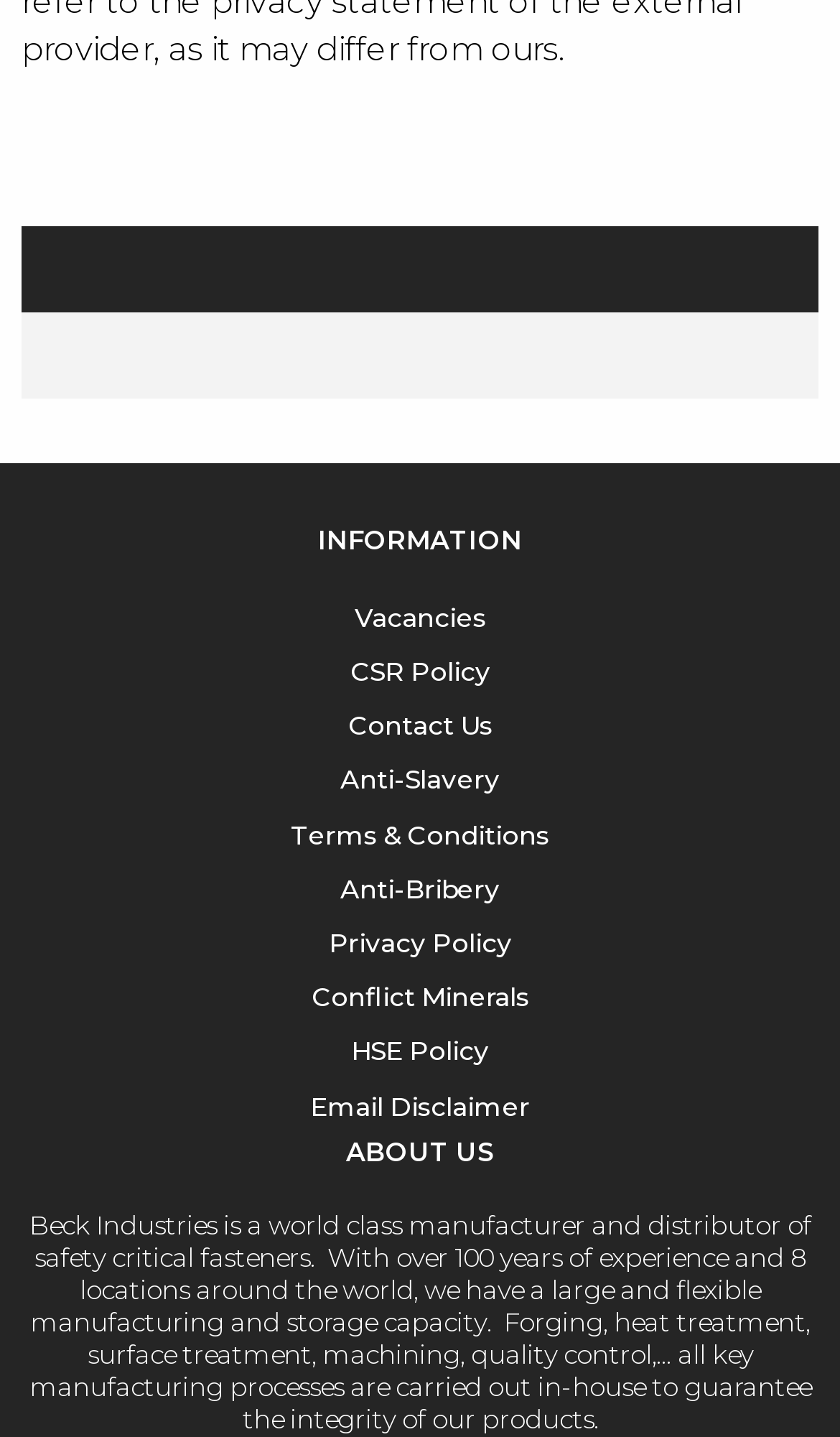How many locations does the company have?
Use the screenshot to answer the question with a single word or phrase.

8 locations